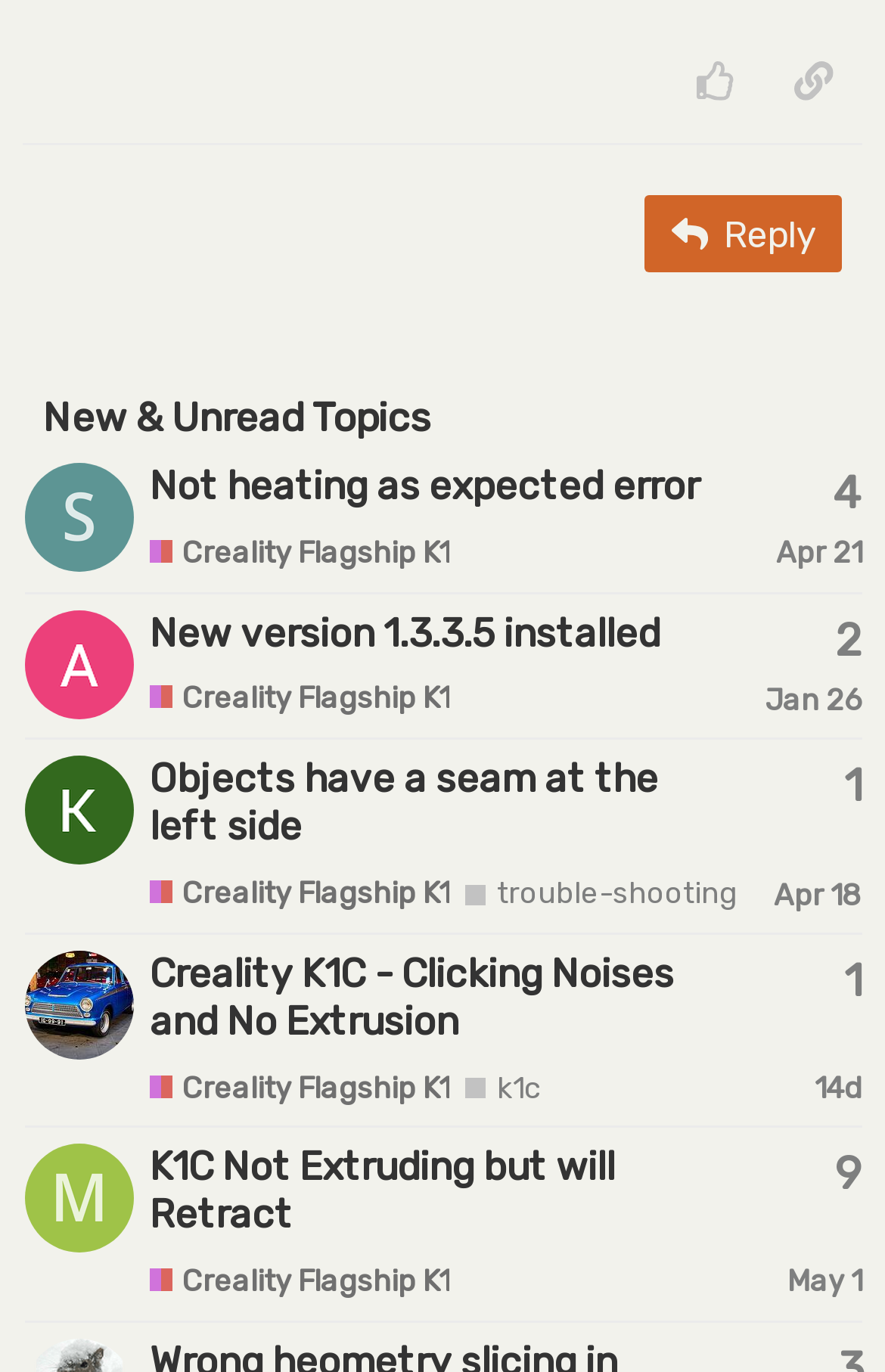Respond to the question below with a single word or phrase: What is the date of the latest post in the topic 'New version 1.3.3.5 installed'?

Apr 21